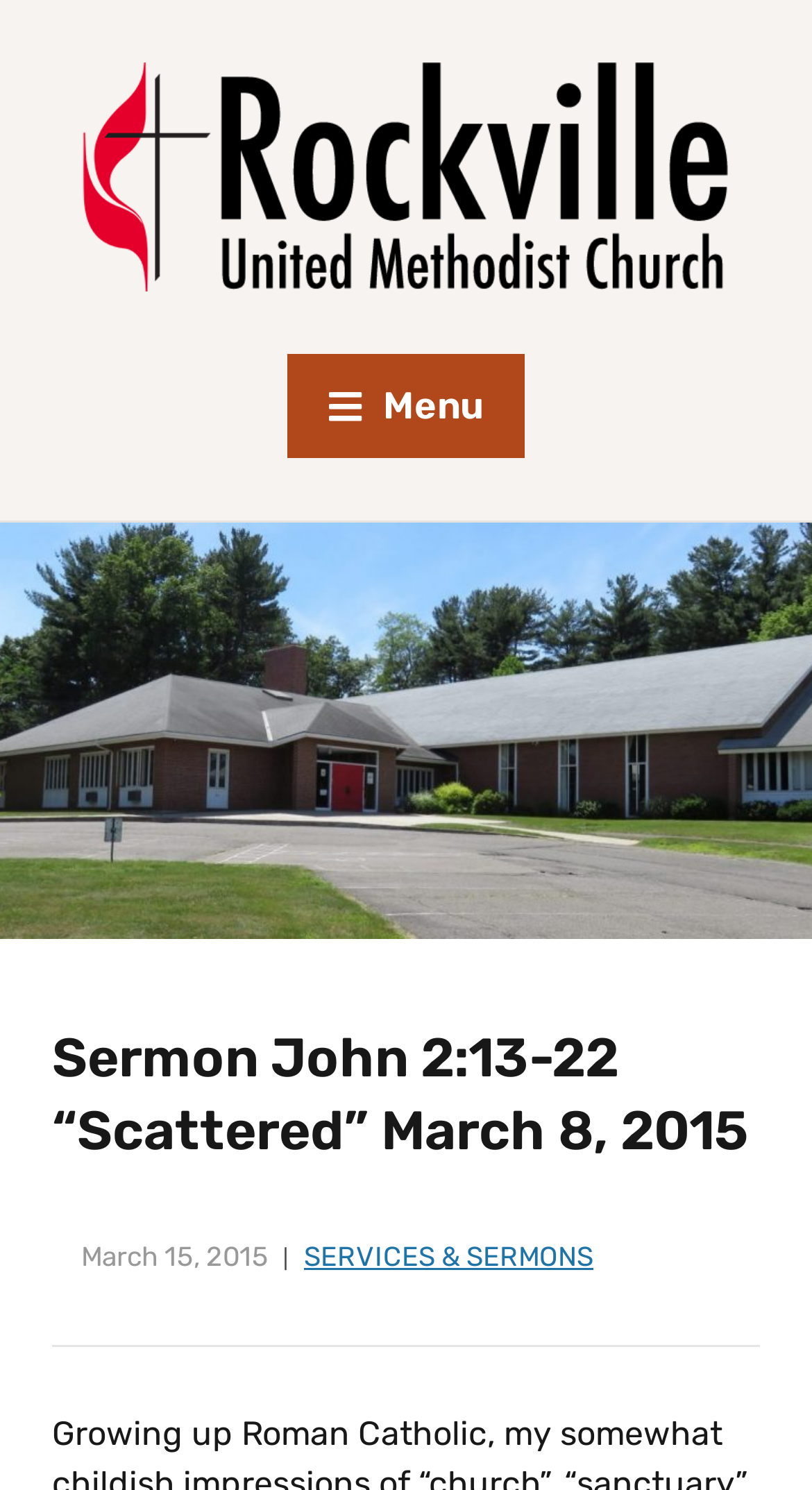Identify and extract the heading text of the webpage.

Sermon John 2:13-22 “Scattered” March 8, 2015